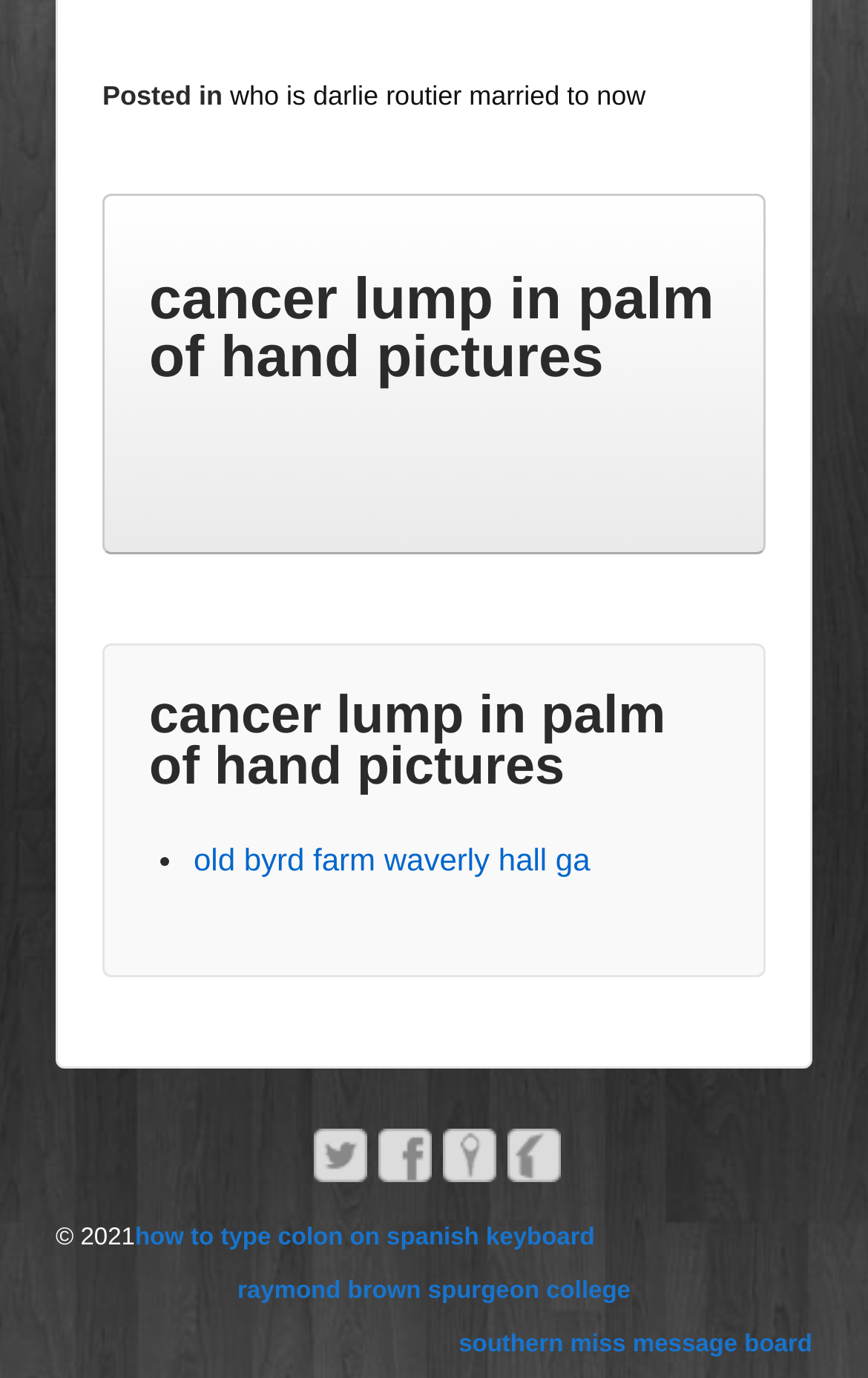Kindly determine the bounding box coordinates of the area that needs to be clicked to fulfill this instruction: "Visit old Byrd Farm in Waverly Hall GA".

[0.223, 0.61, 0.68, 0.636]